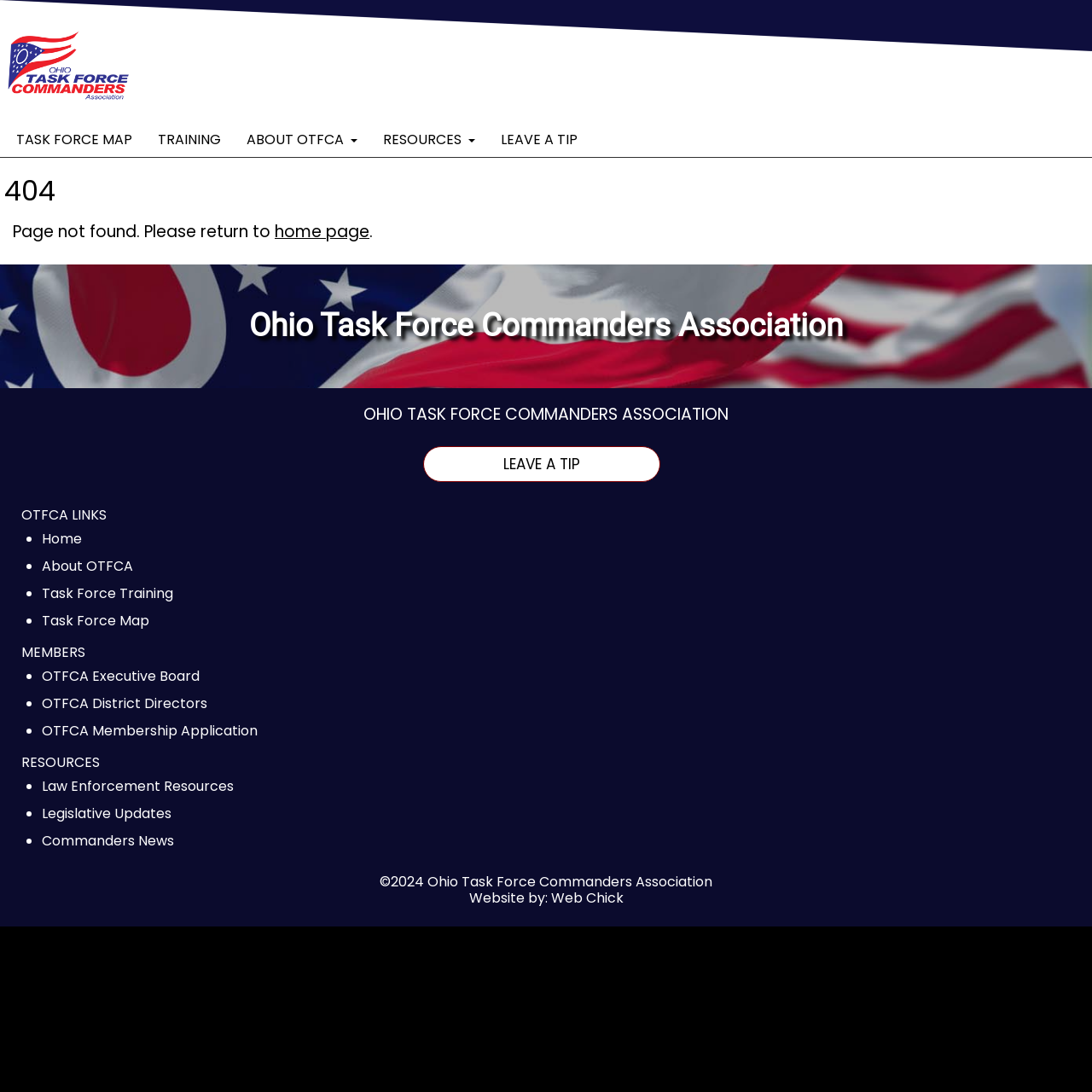How many links are there in the 'OTFCA LINKS' section?
Please ensure your answer to the question is detailed and covers all necessary aspects.

I counted the links in the 'OTFCA LINKS' section and found five links: 'Home', 'About OTFCA', 'Task Force Training', 'Task Force Map', and 'OTFCA Membership Application'.